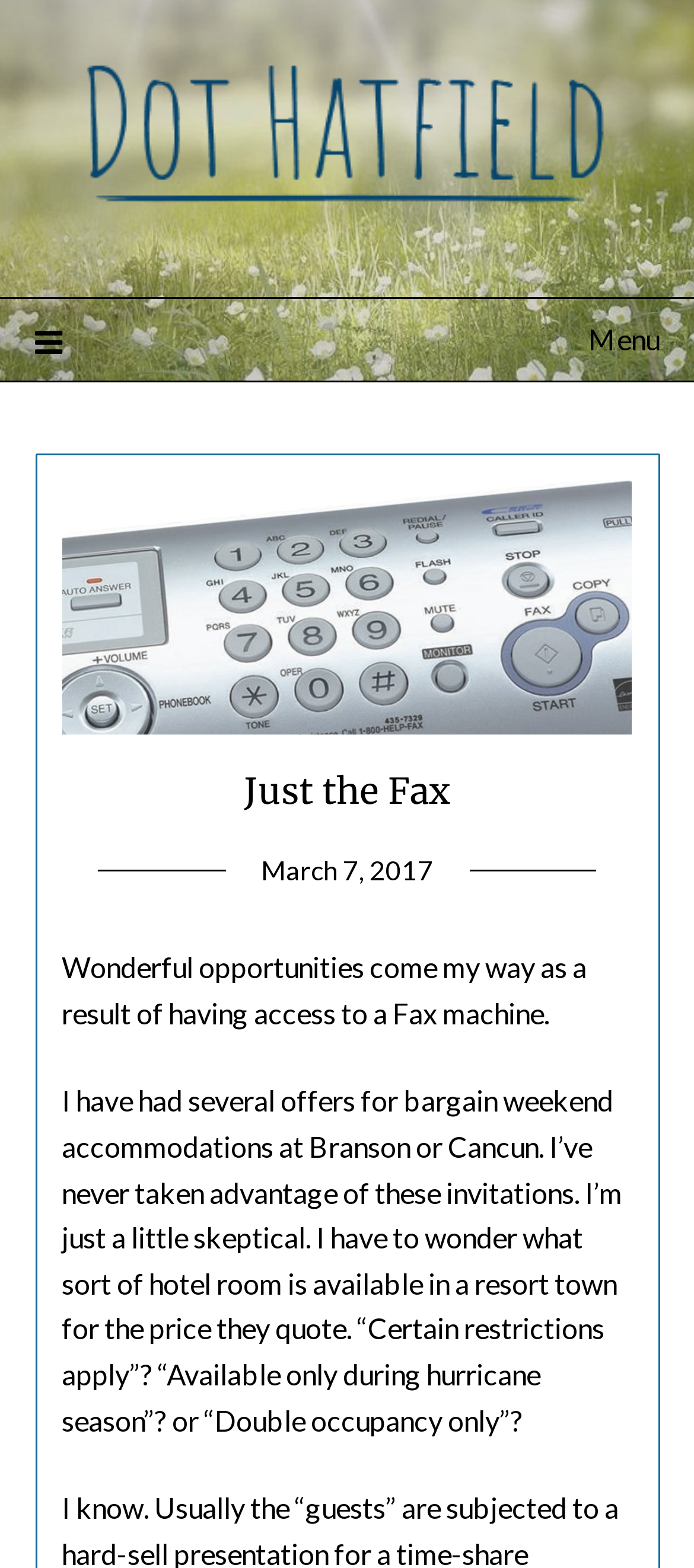What is the date of the article?
Answer the question based on the image using a single word or a brief phrase.

March 7, 2017